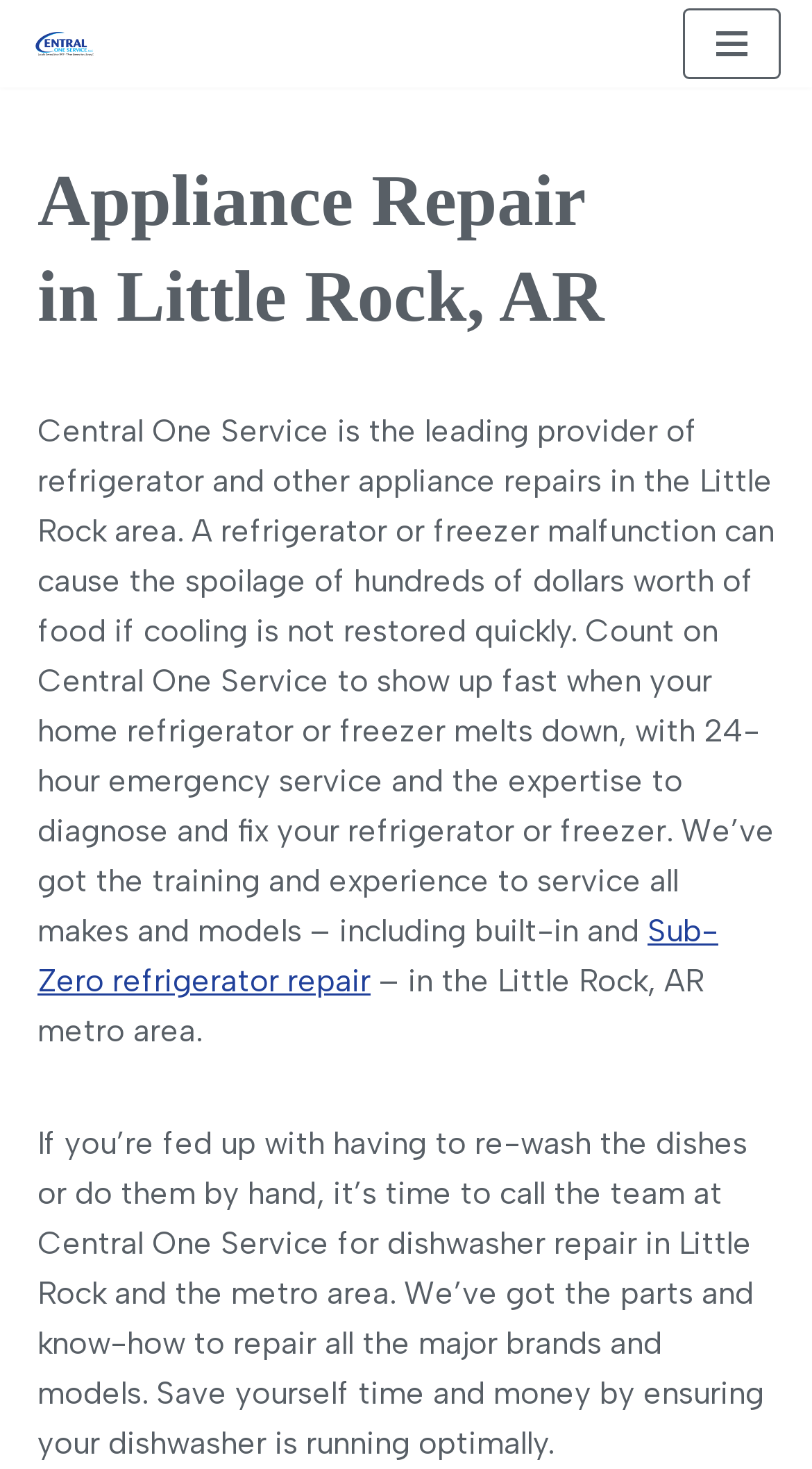What is the emergency service availability?
Look at the screenshot and respond with a single word or phrase.

24 hours